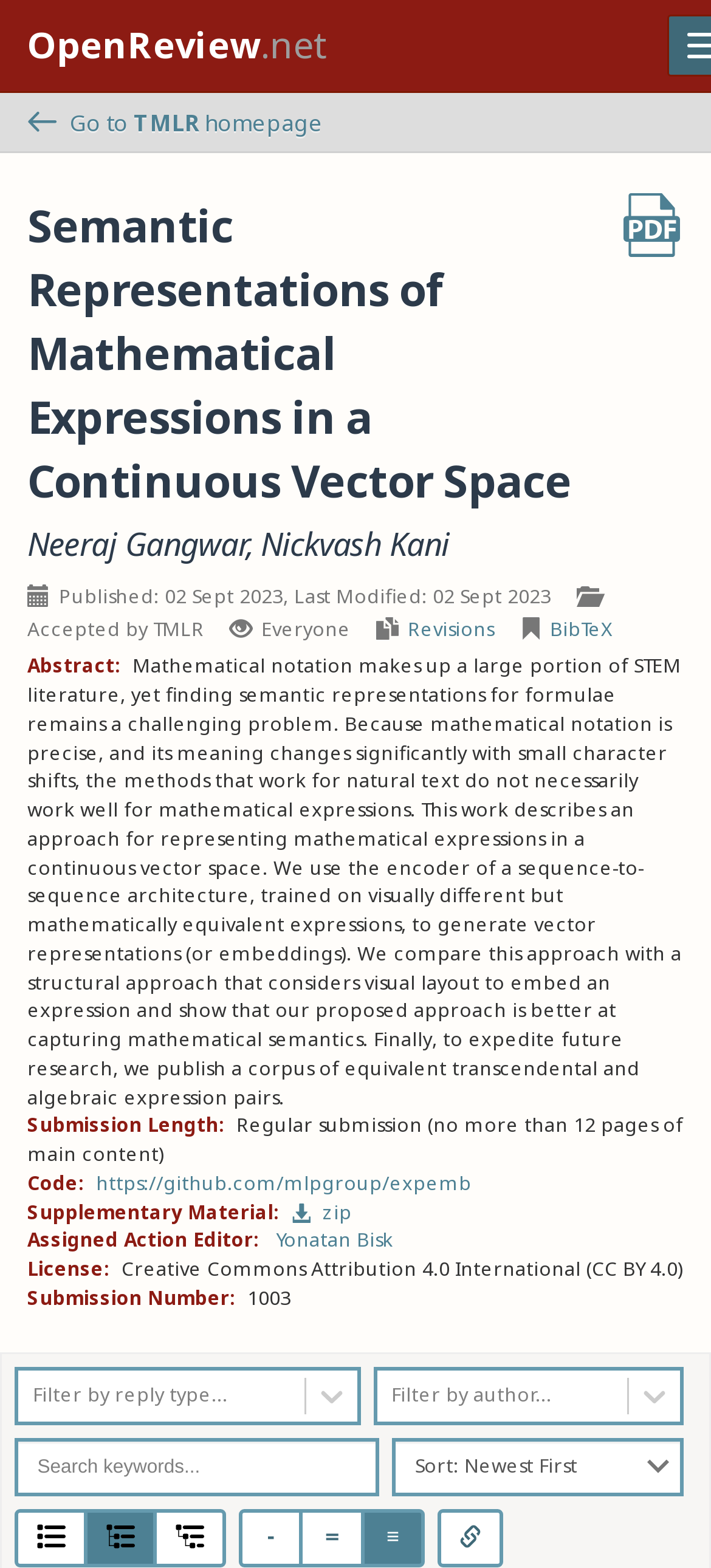Based on the image, provide a detailed and complete answer to the question: 
What is the license of the paper?

I found the answer by looking at the static text element with the text 'Creative Commons Attribution 4.0 International (CC BY 4.0)' which is located at the bottom of the webpage, indicating the license of the paper.